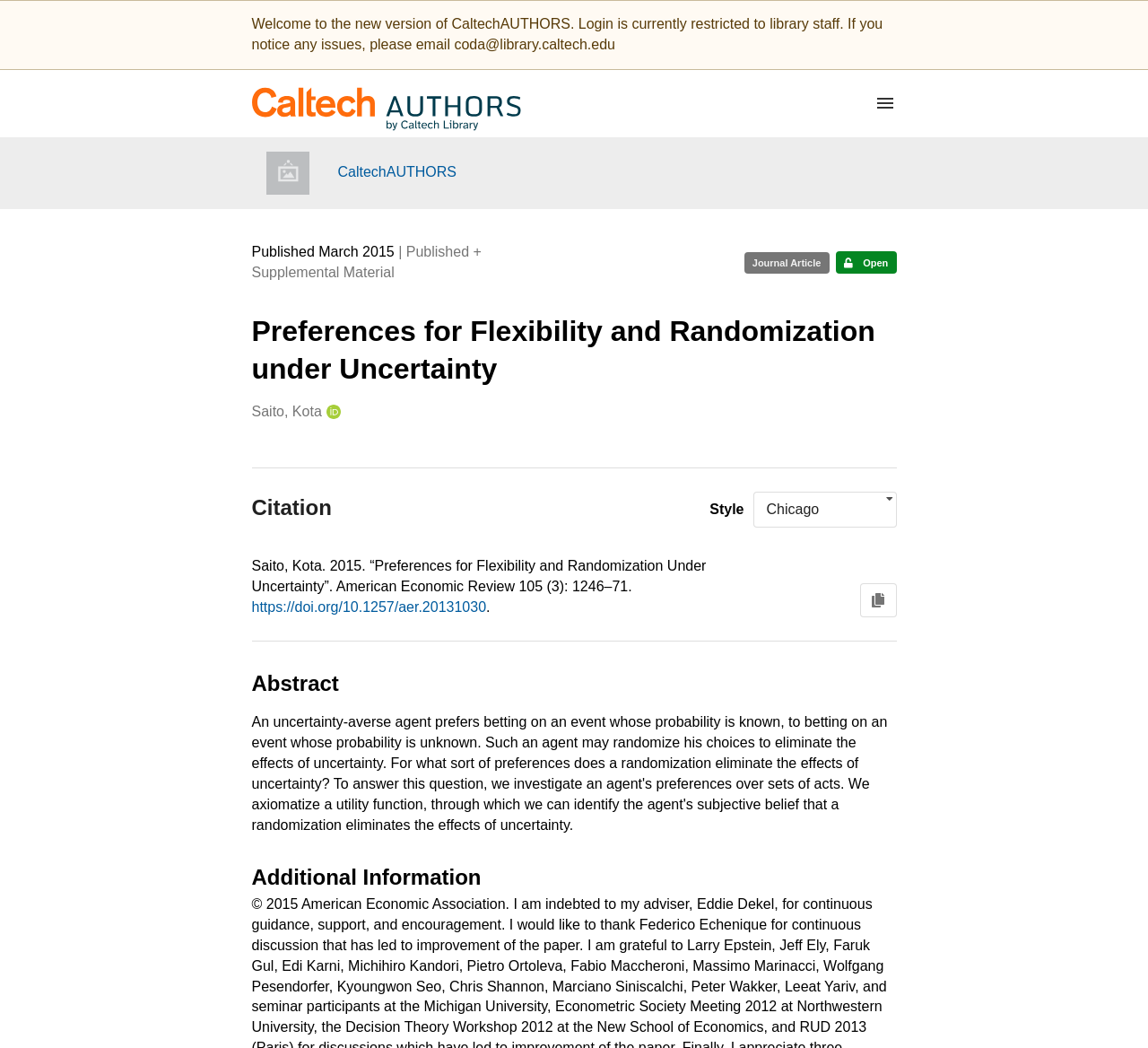Please provide the bounding box coordinates for the UI element as described: "Saito, Kota". The coordinates must be four floats between 0 and 1, represented as [left, top, right, bottom].

[0.219, 0.383, 0.28, 0.403]